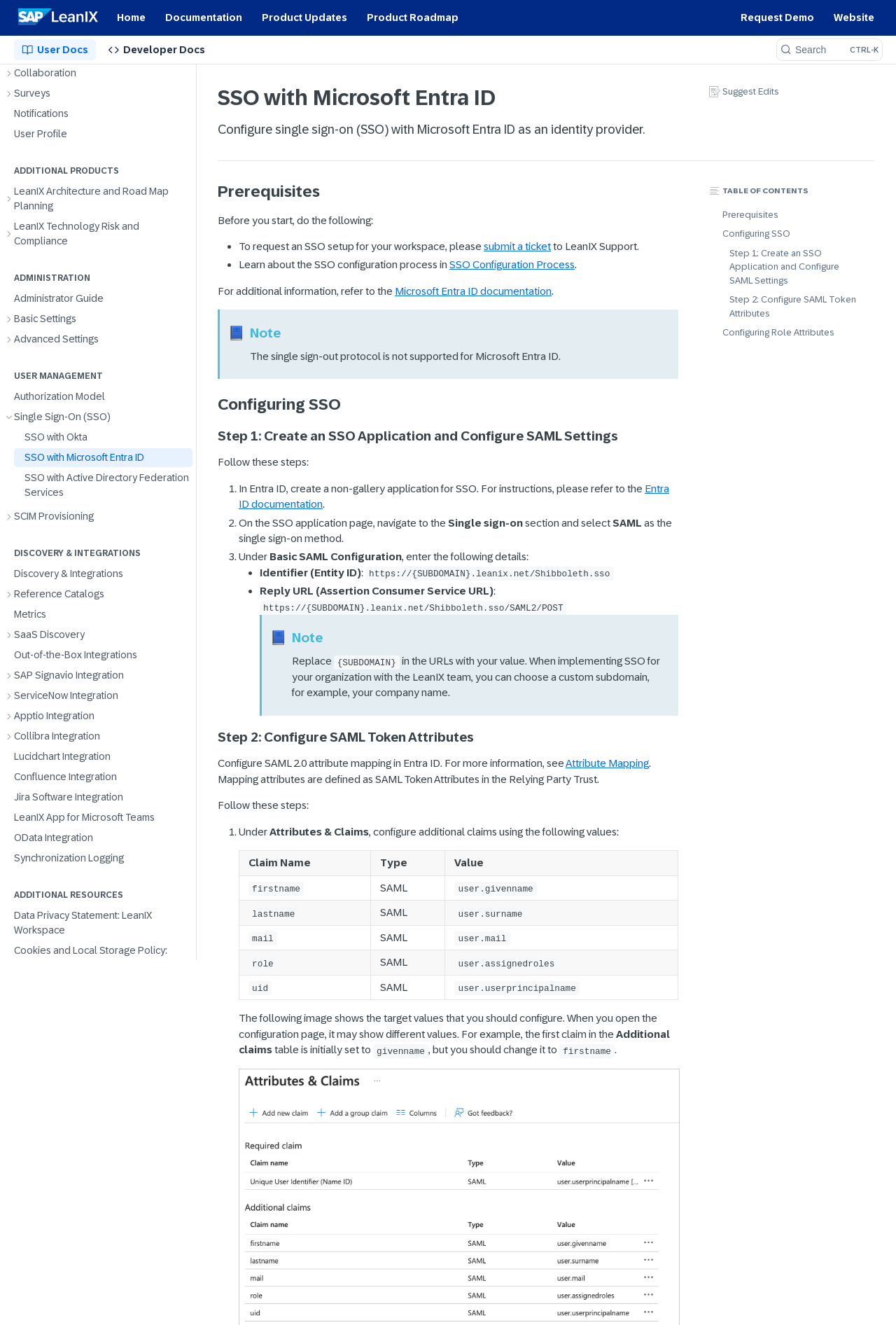Use a single word or phrase to answer the question: What is the current page about?

SSO with Microsoft Entra ID